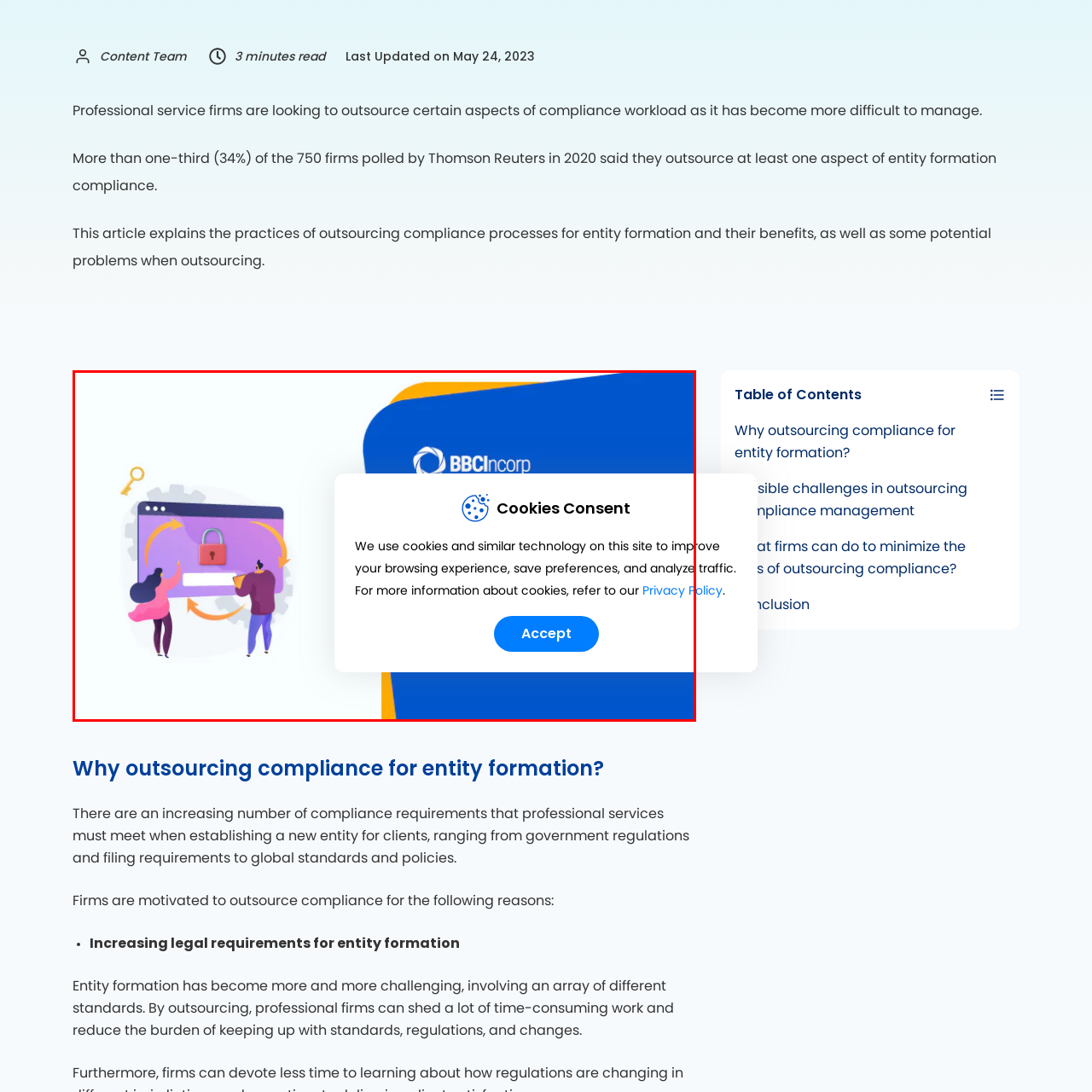Deliver a detailed account of the image that lies within the red box.

The image features a visually engaging cookies consent pop-up from BBC Incorp, set against a light background. On the left, two cartoon figures—one wearing pink and the other in blue—are depicted interacting with a computer screen that displays an animated padlock, symbolizing data security. Surrounding the screen are circular arrows, emphasizing connectivity and continuous data flow.

The right side of the image showcases the company logo, "BBC Incorp," alongside a bold, white box containing a concise message about the use of cookies and similar technologies on the website. The message emphasizes the importance of improving user experience and includes a prompt to accept the cookie policy, highlighted by a blue acceptance button. This image effectively communicates the importance of user consent in a digital environment, blending functionality with a friendly design approach.